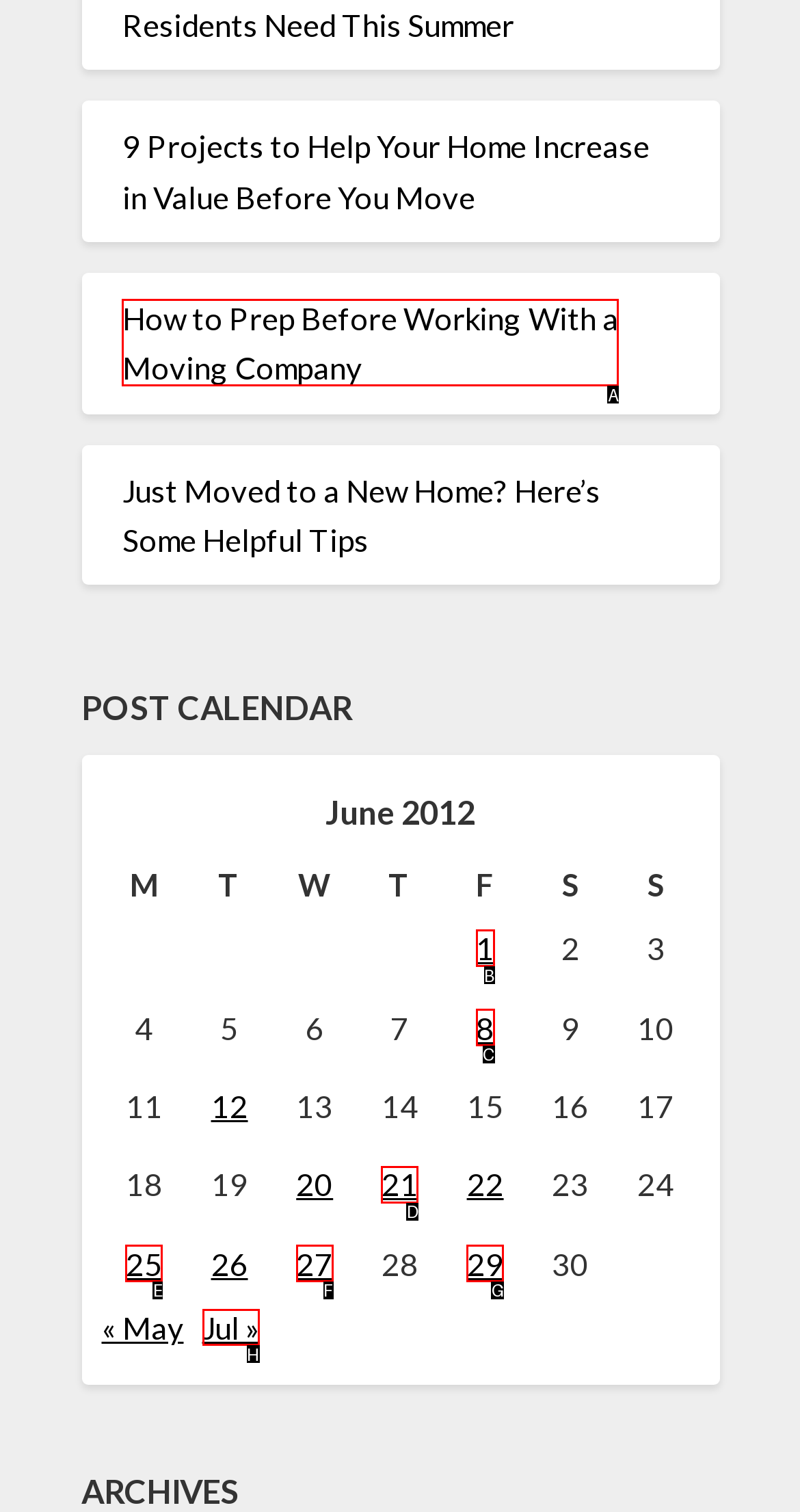Indicate the UI element to click to perform the task: Visit the shipping page. Reply with the letter corresponding to the chosen element.

None